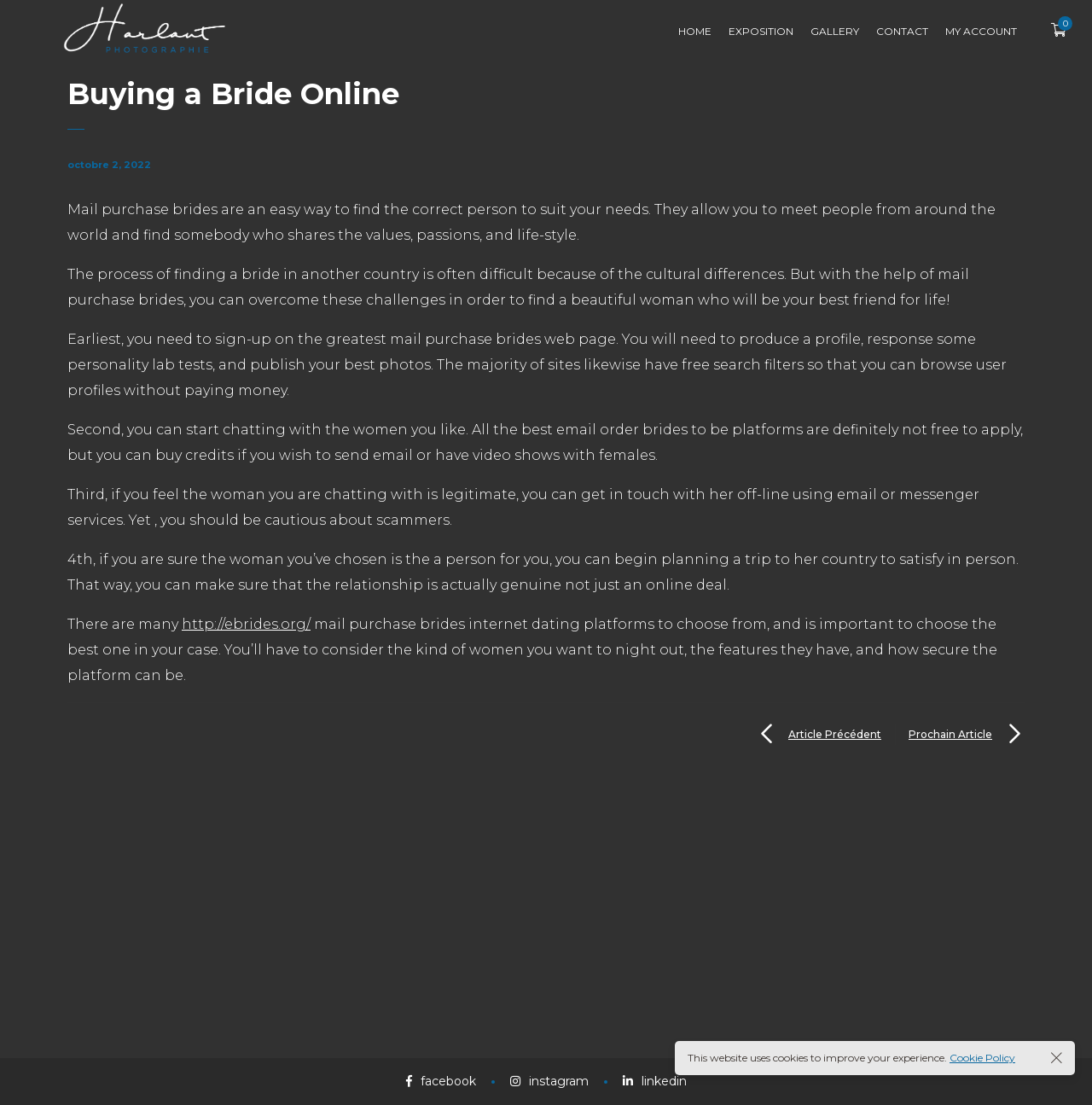What is the warning about when chatting with women online?
From the screenshot, provide a brief answer in one word or phrase.

Scammers